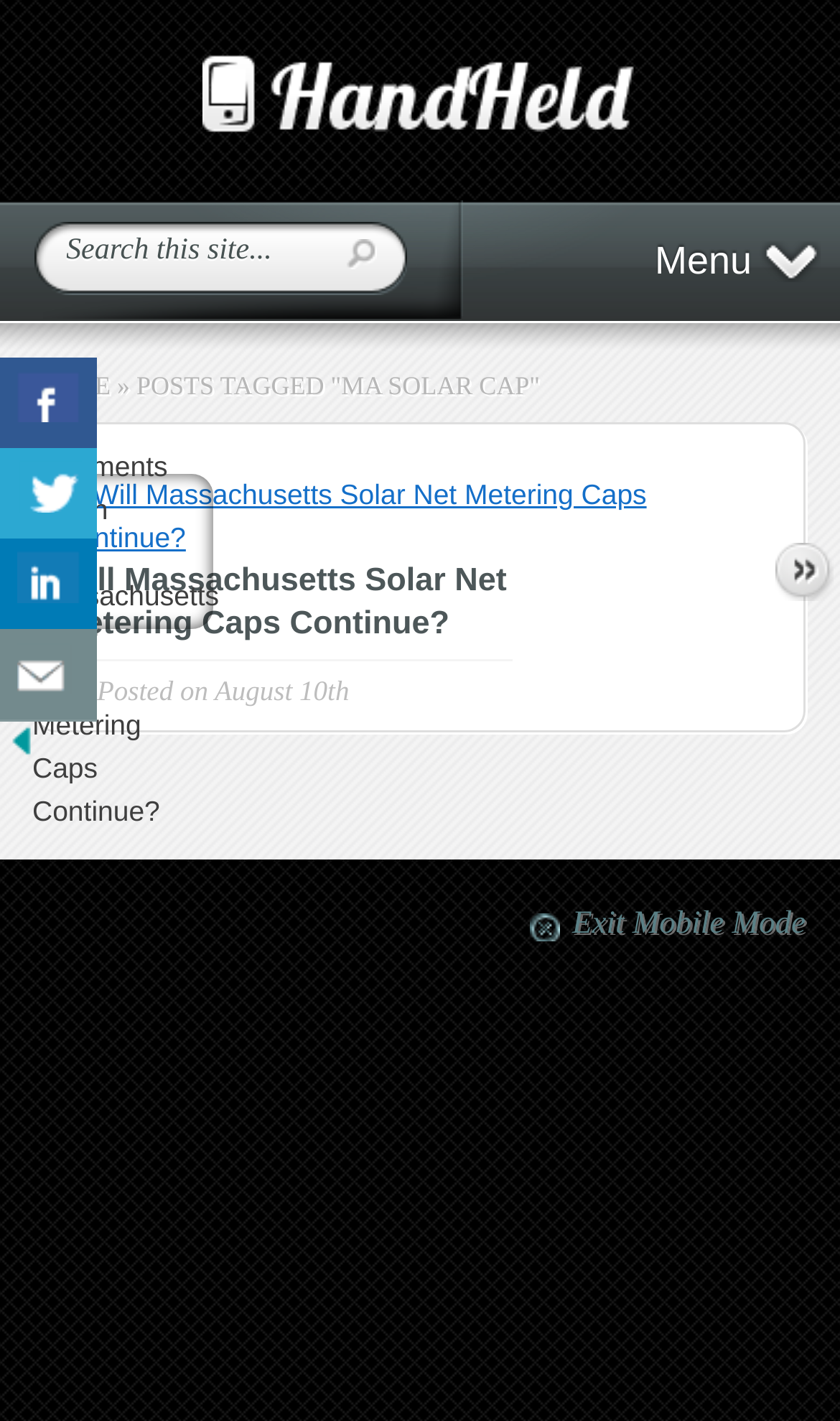Give a one-word or one-phrase response to the question:
What type of content is presented in the main section of the webpage?

Article